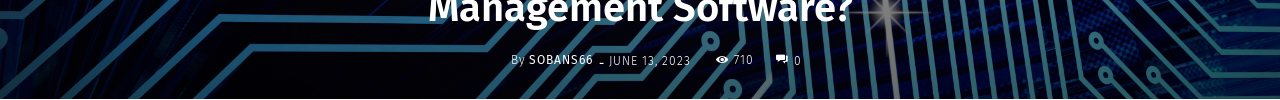What is the dominant color tone of the background?
Provide a one-word or short-phrase answer based on the image.

Dark blue and black